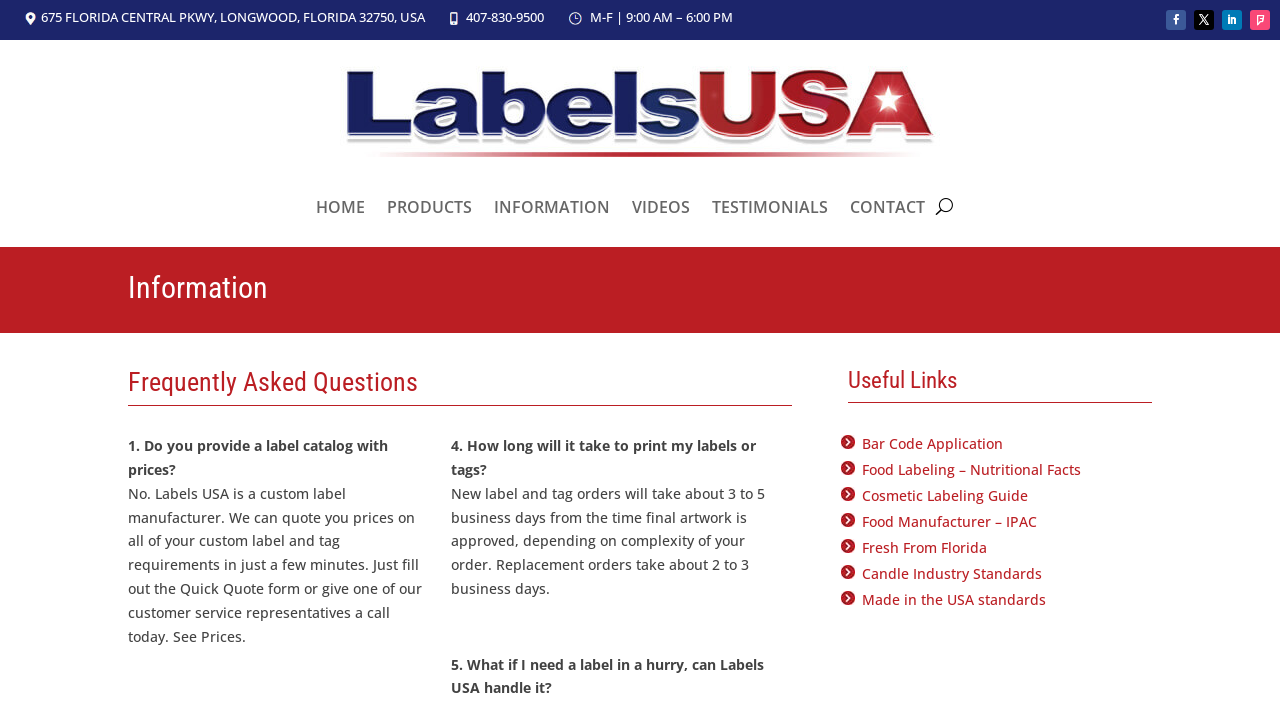Using the provided element description: "Food Labeling – Nutritional Facts", identify the bounding box coordinates. The coordinates should be four floats between 0 and 1 in the order [left, top, right, bottom].

[0.674, 0.656, 0.845, 0.683]